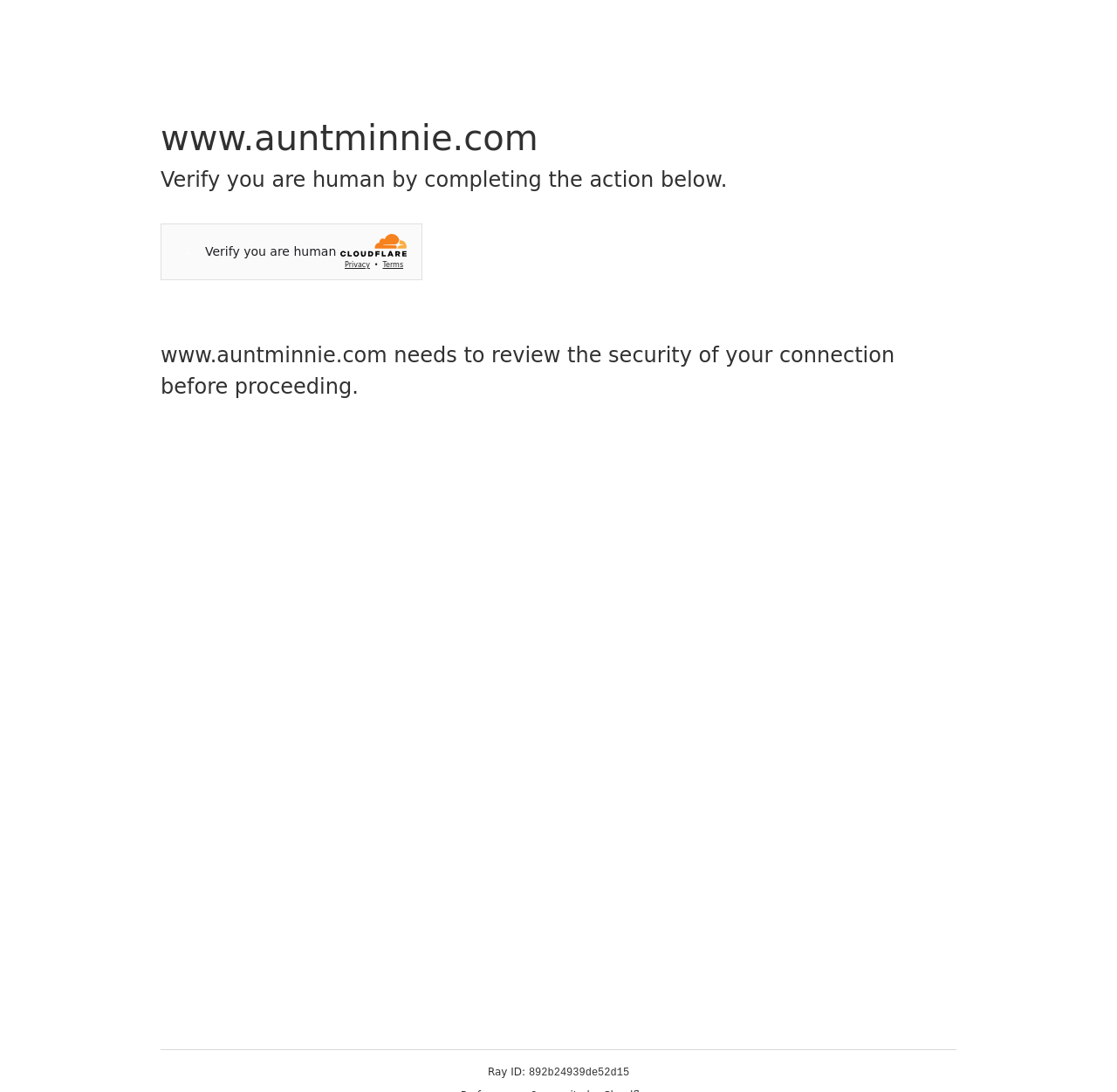What type of element contains the security challenge?
Examine the image and give a concise answer in one word or a short phrase.

iframe